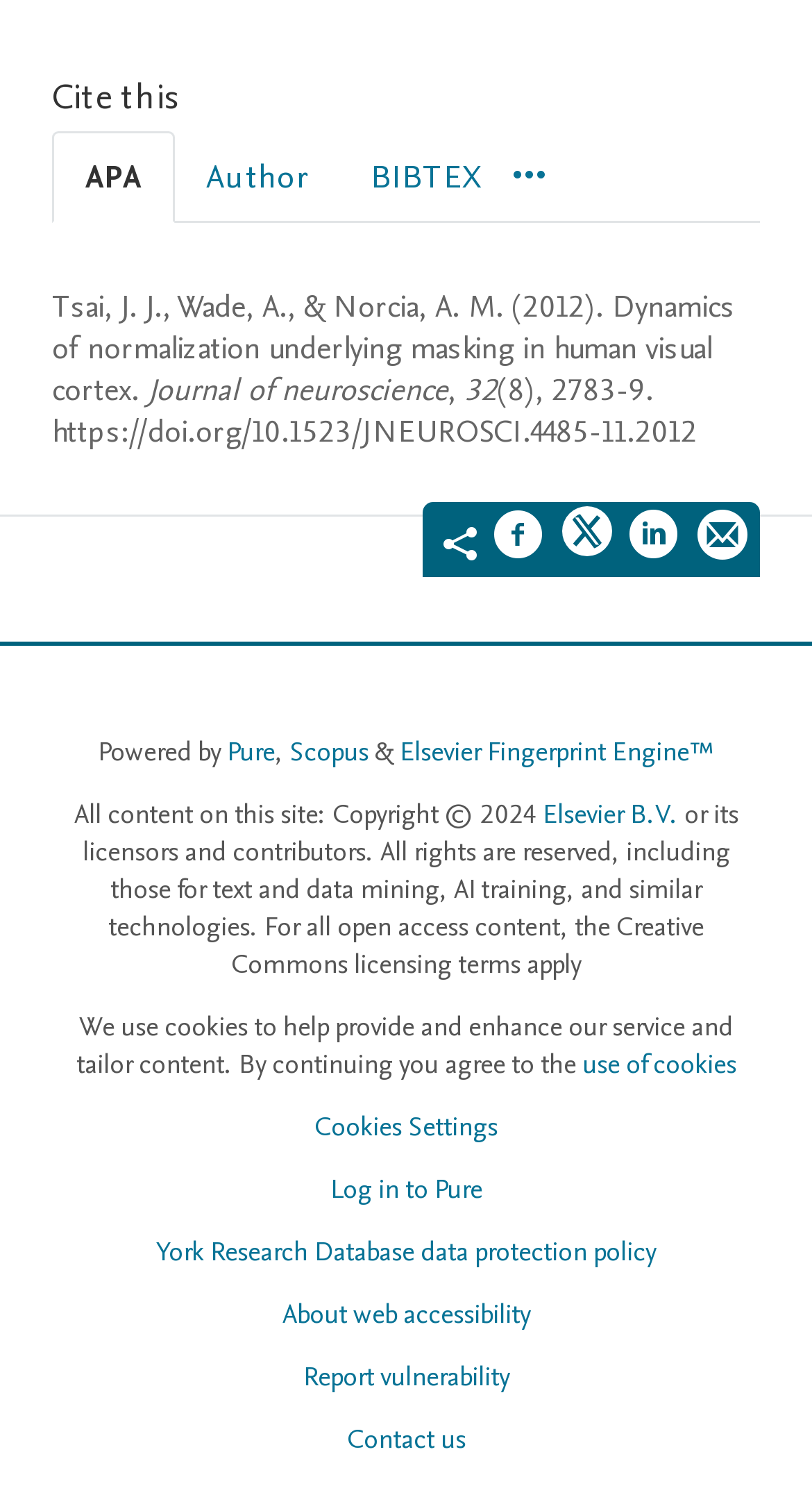Identify the bounding box coordinates of the element that should be clicked to fulfill this task: "Read the article 'Gravity' offers window on life in space". The coordinates should be provided as four float numbers between 0 and 1, i.e., [left, top, right, bottom].

None